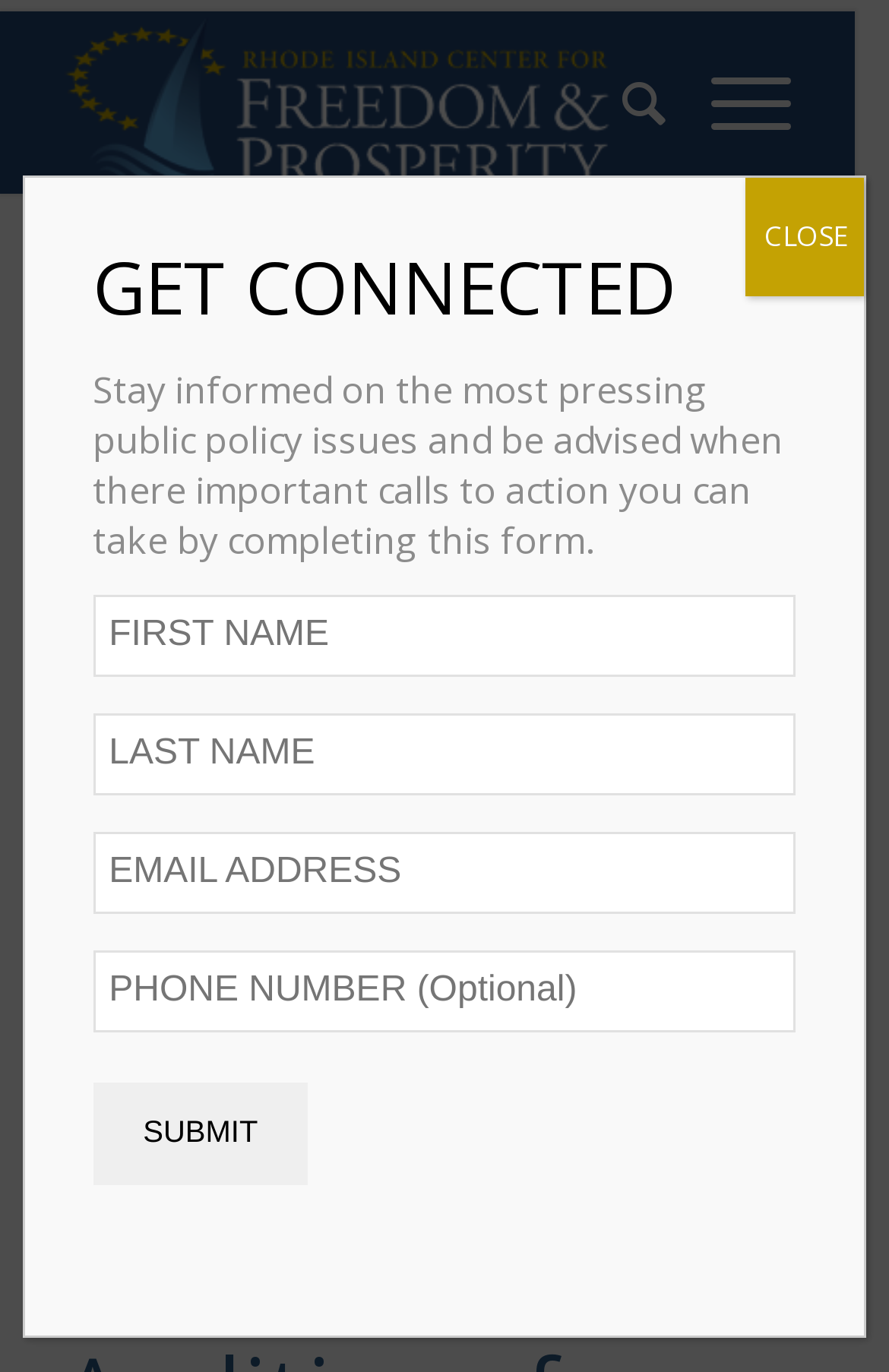Respond to the following query with just one word or a short phrase: 
How many textboxes are there in the form?

4